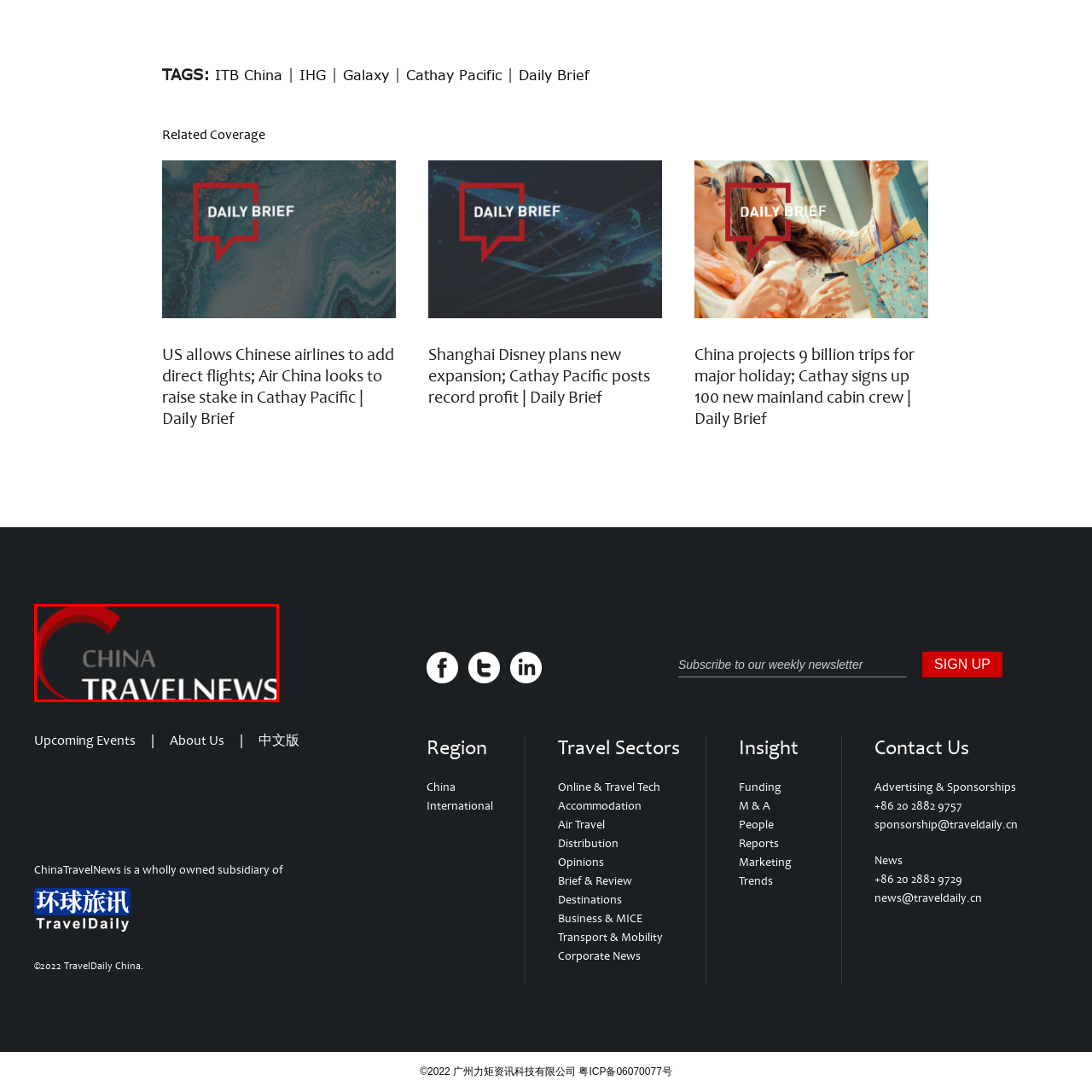What is the shape of the stylized letter 'C'? Study the image bordered by the red bounding box and answer briefly using a single word or a phrase.

Curved